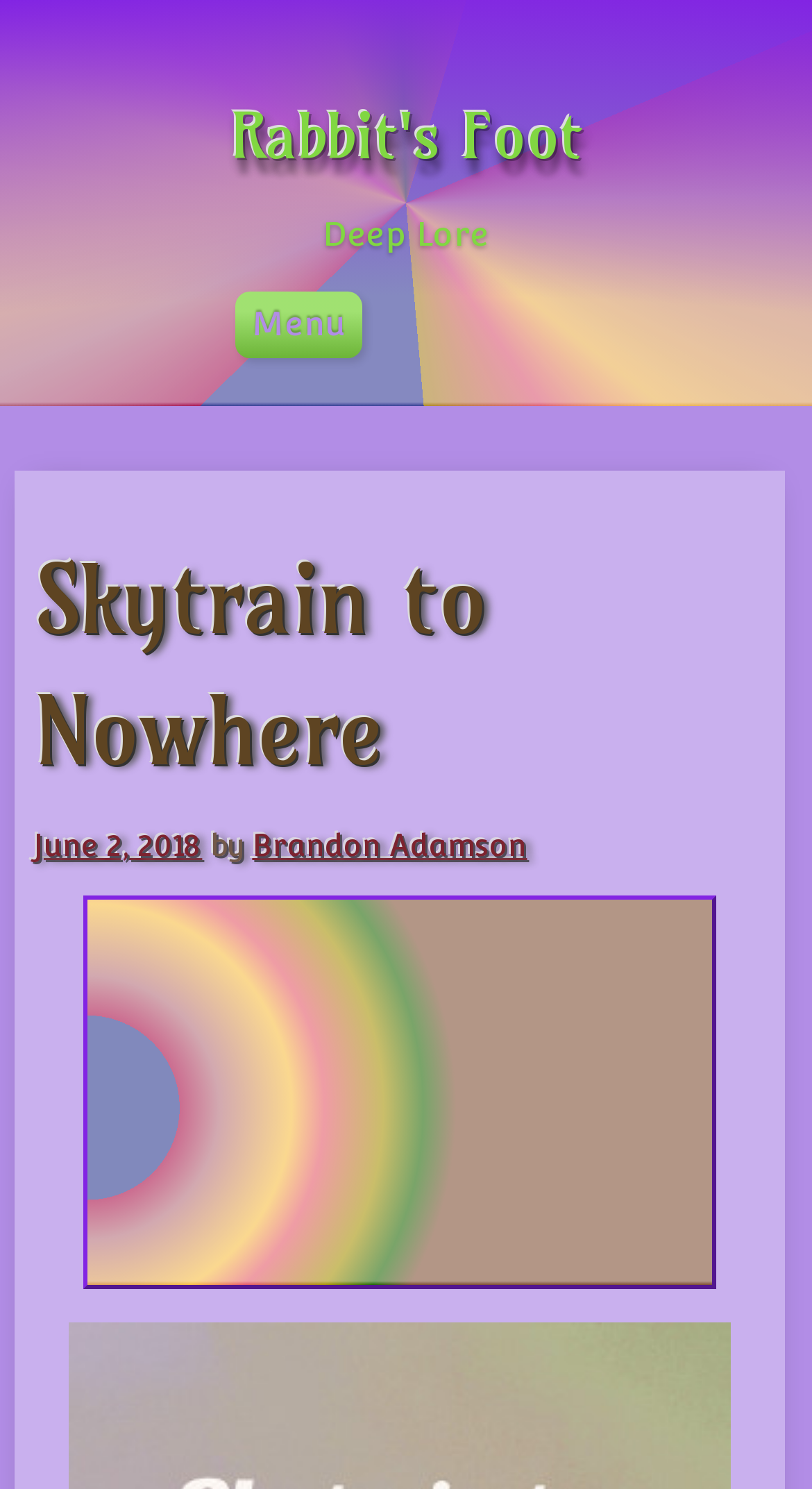Refer to the image and offer a detailed explanation in response to the question: Who is the author of the book?

The author's name can be found in the same section as the book title, where it is written as 'by Brandon Adamson'. This suggests that Brandon Adamson is the author of the book.